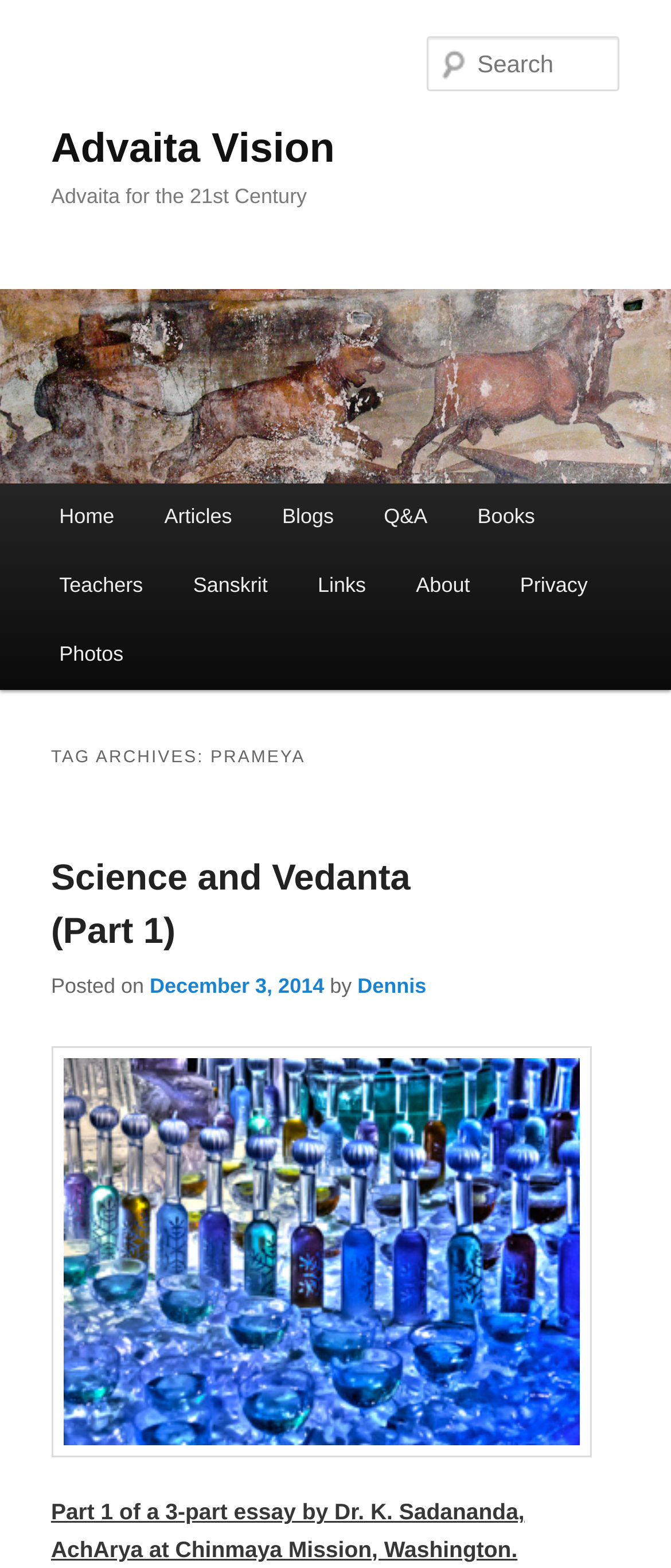Determine the bounding box coordinates of the region to click in order to accomplish the following instruction: "Go to home page". Provide the coordinates as four float numbers between 0 and 1, specifically [left, top, right, bottom].

[0.051, 0.308, 0.208, 0.352]